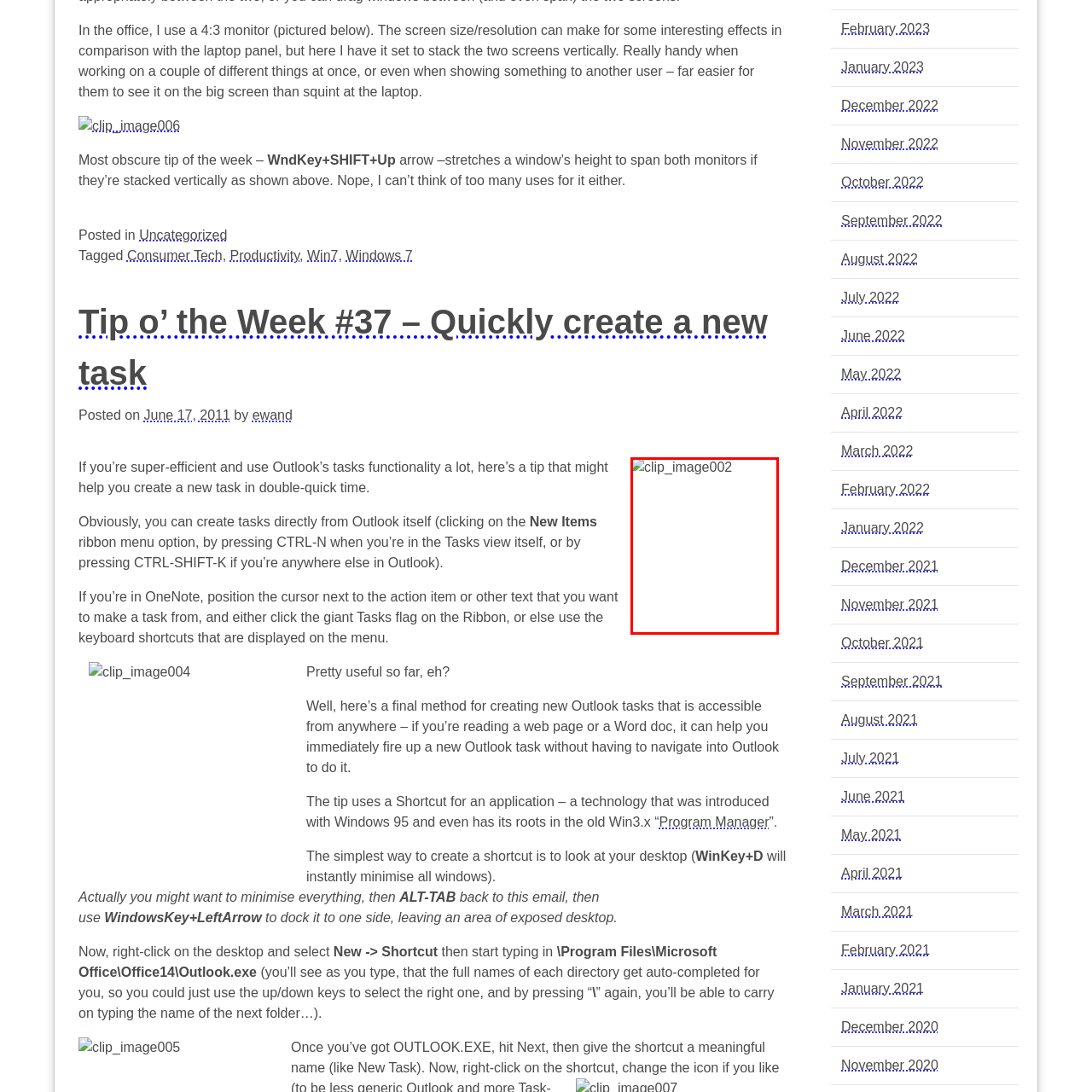Describe in detail the portion of the image that is enclosed within the red boundary.

The image featured here depicts a workspace that showcases a 4:3 monitor positioned vertically above a laptop. This setup is particularly advantageous for multitasking, allowing users to conveniently manage multiple tasks or easily share visuals with others. The larger screen enables clearer visibility, reducing the strain of viewing content on smaller displays. Additionally, the unique screen size and resolution can create fascinating visual effects, enhancing the overall productivity experience in the office environment.